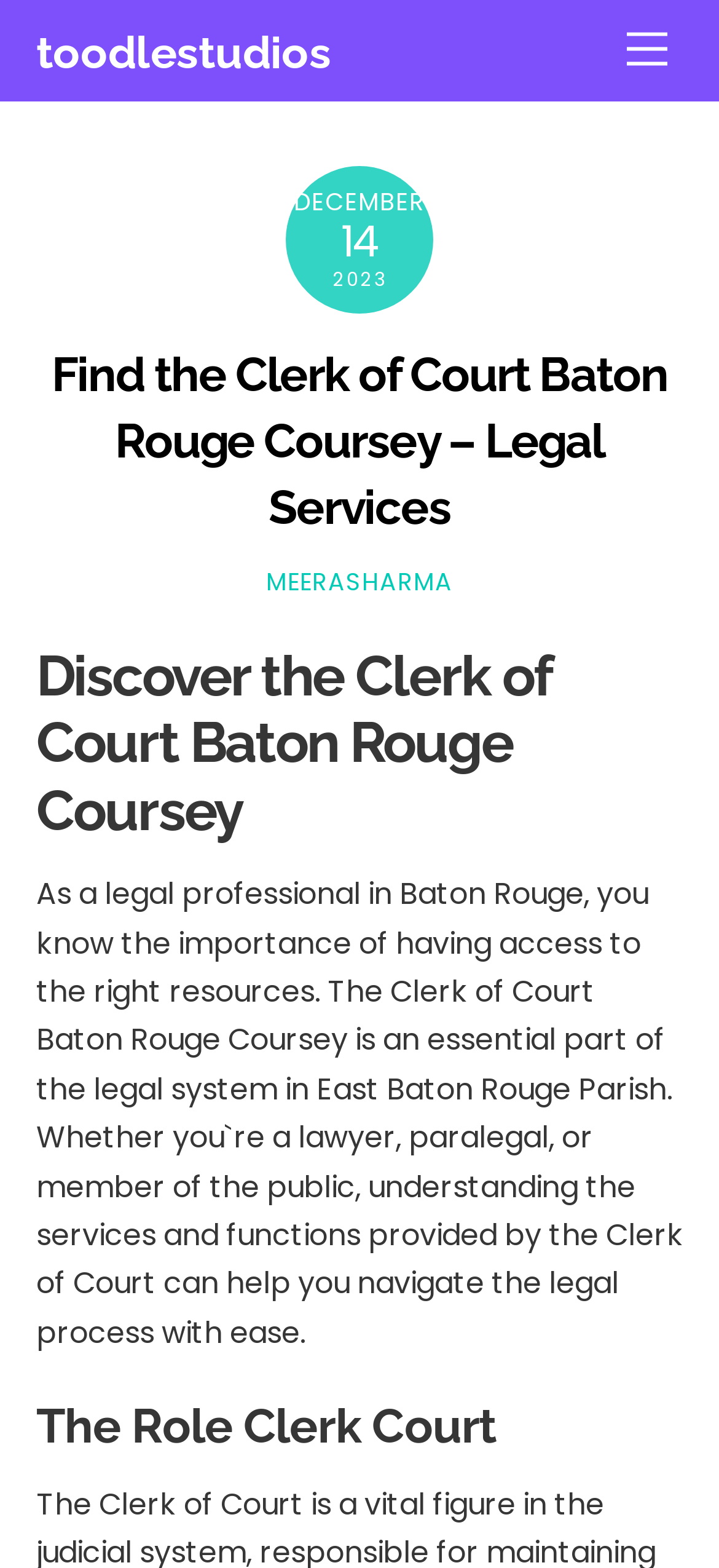Determine and generate the text content of the webpage's headline.

Find the Clerk of Court Baton Rouge Coursey – Legal Services